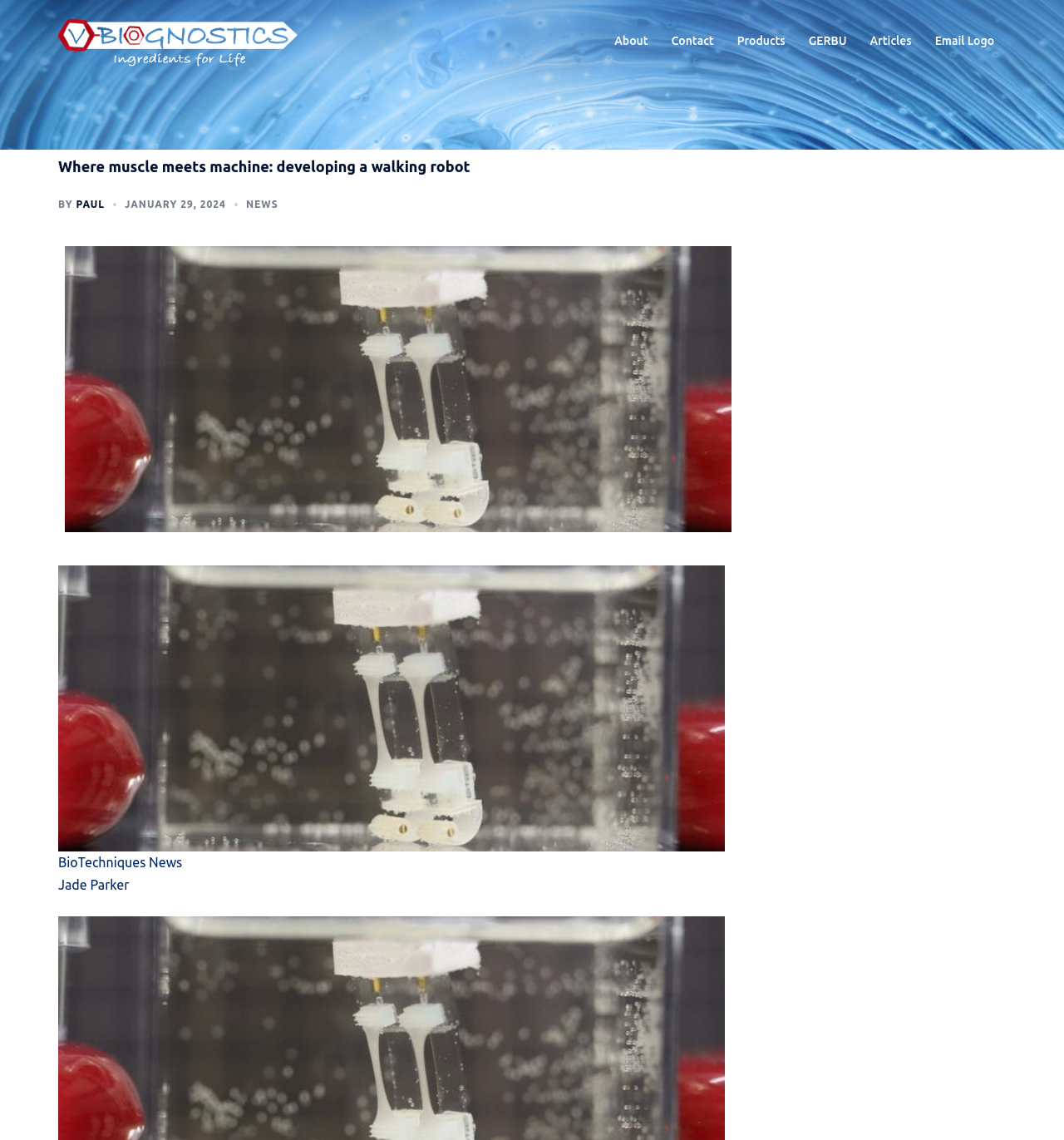Please mark the bounding box coordinates of the area that should be clicked to carry out the instruction: "go to V-Biognostics homepage".

[0.055, 0.029, 0.281, 0.042]